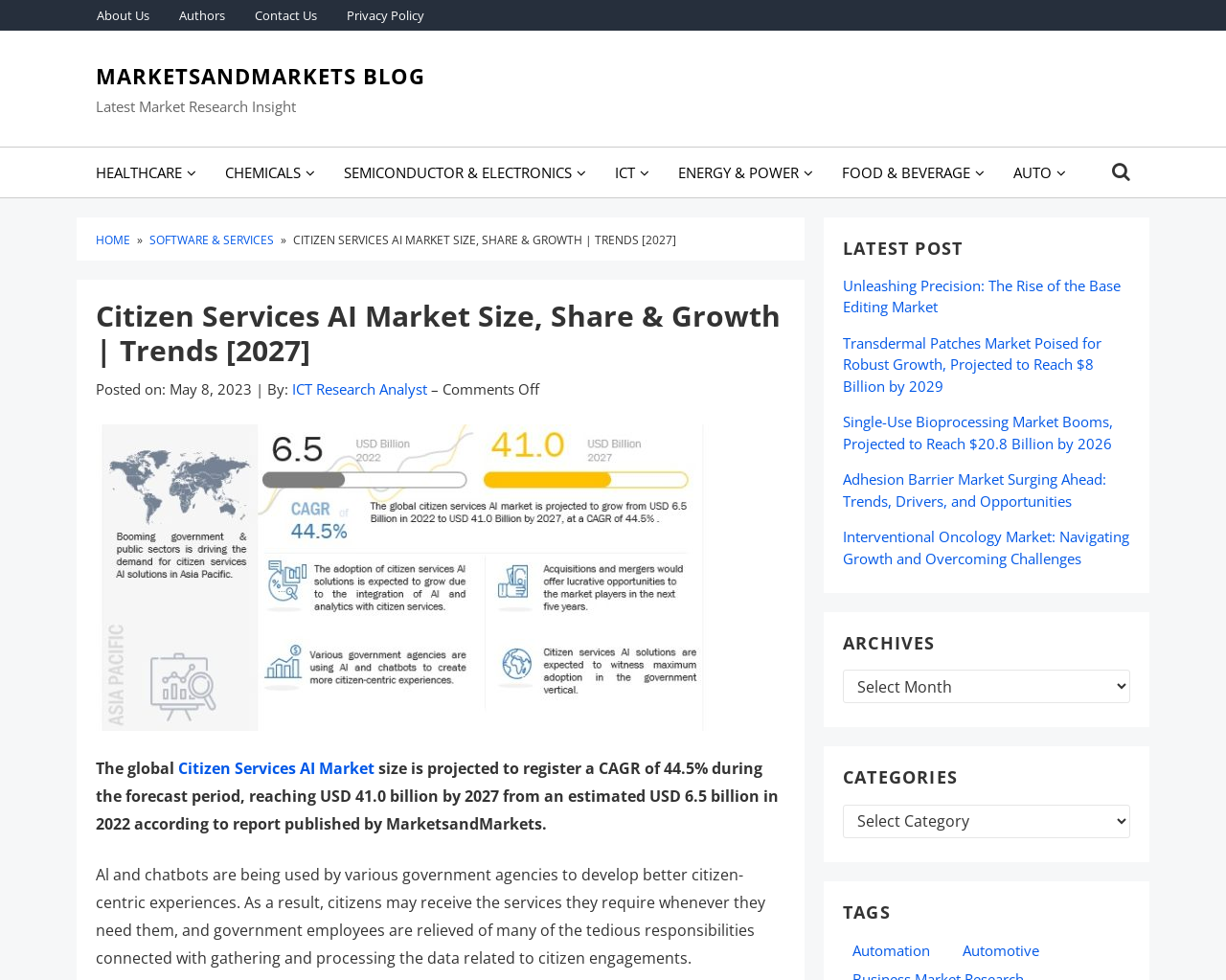Explain in detail what is displayed on the webpage.

This webpage is about the MarketsandMarkets blog, specifically focusing on the Citizen Services AI Market. At the top, there are several links to other sections of the website, including "About Us", "Authors", "Contact Us", and "Privacy Policy". Below these links, there is a prominent link to the "MARKETSANDMARKETS BLOG" and a static text "Latest Market Research Insight".

On the left side, there are several category links, including "HEALTHCARE", "CHEMICALS", "SEMICONDUCTOR & ELECTRONICS", and others, each with an icon. Below these categories, there is a link to "HOME" and a static text "»", followed by a link to "SOFTWARE & SERVICES".

The main content of the webpage is a blog post titled "Citizen Services AI Market Size, Share & Growth | Trends [2027]". The post has a heading, followed by the date "May 8, 2023", and the author's name, "ICT Research Analyst". The post discusses the growth of the Citizen Services AI Market, stating that it is projected to register a CAGR of 44.5% during the forecast period, reaching USD 41.0 billion by 2027. The post also mentions the use of AI and chatbots by government agencies to develop better citizen-centric experiences.

On the right side, there are several sections, including "LATEST POST", which lists several recent blog posts, such as "Unleashing Precision: The Rise of the Base Editing Market" and "Transdermal Patches Market Poised for Robust Growth, Projected to Reach $8 Billion by 2029". Below this section, there are links to "ARCHIVES", "CATEGORIES", and "TAGS", each with a dropdown menu. The "TAGS" section lists several tags, including "Automation" and "Automotive".